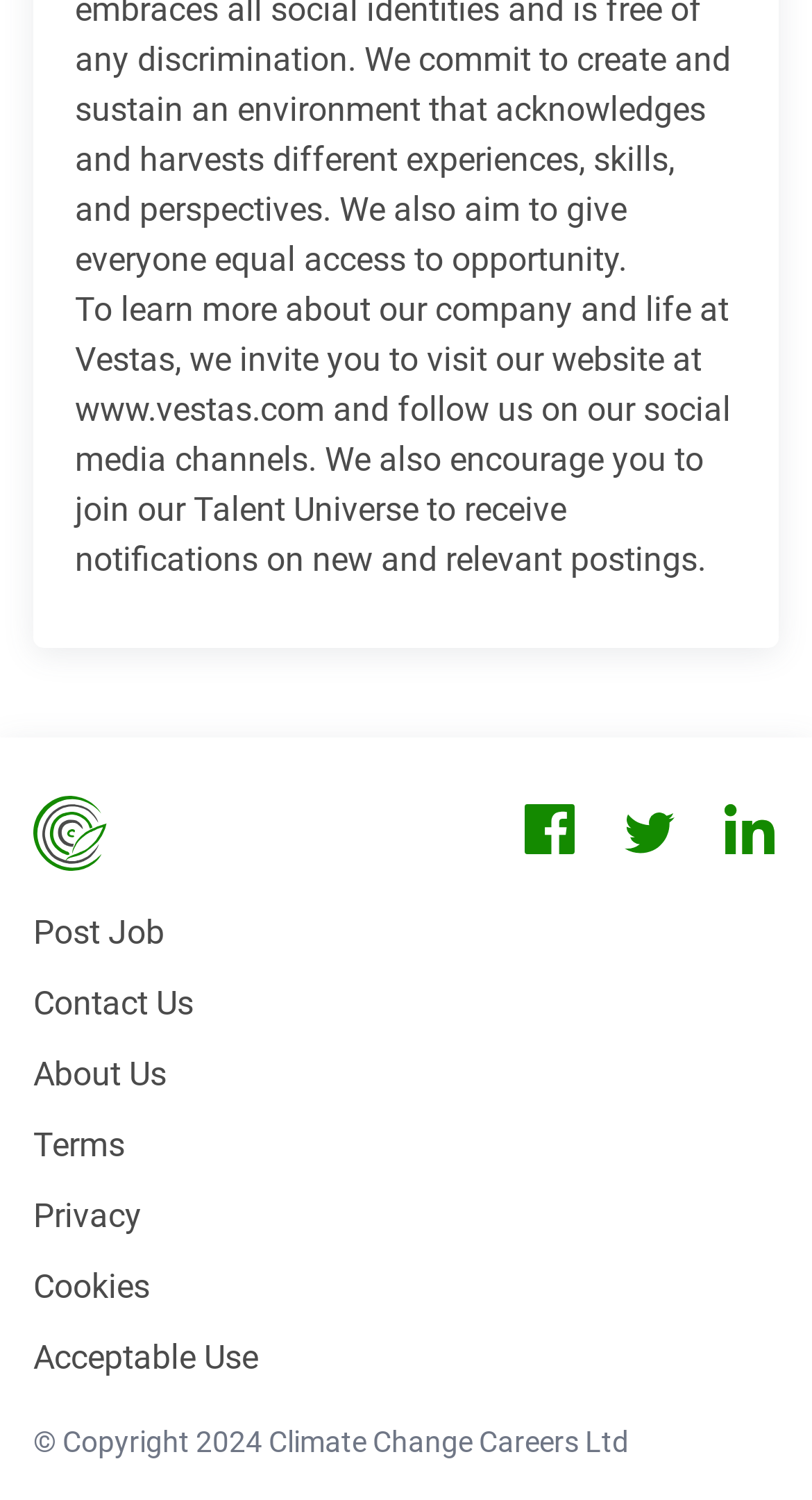Could you indicate the bounding box coordinates of the region to click in order to complete this instruction: "follow on Facebook".

[0.615, 0.519, 0.738, 0.592]